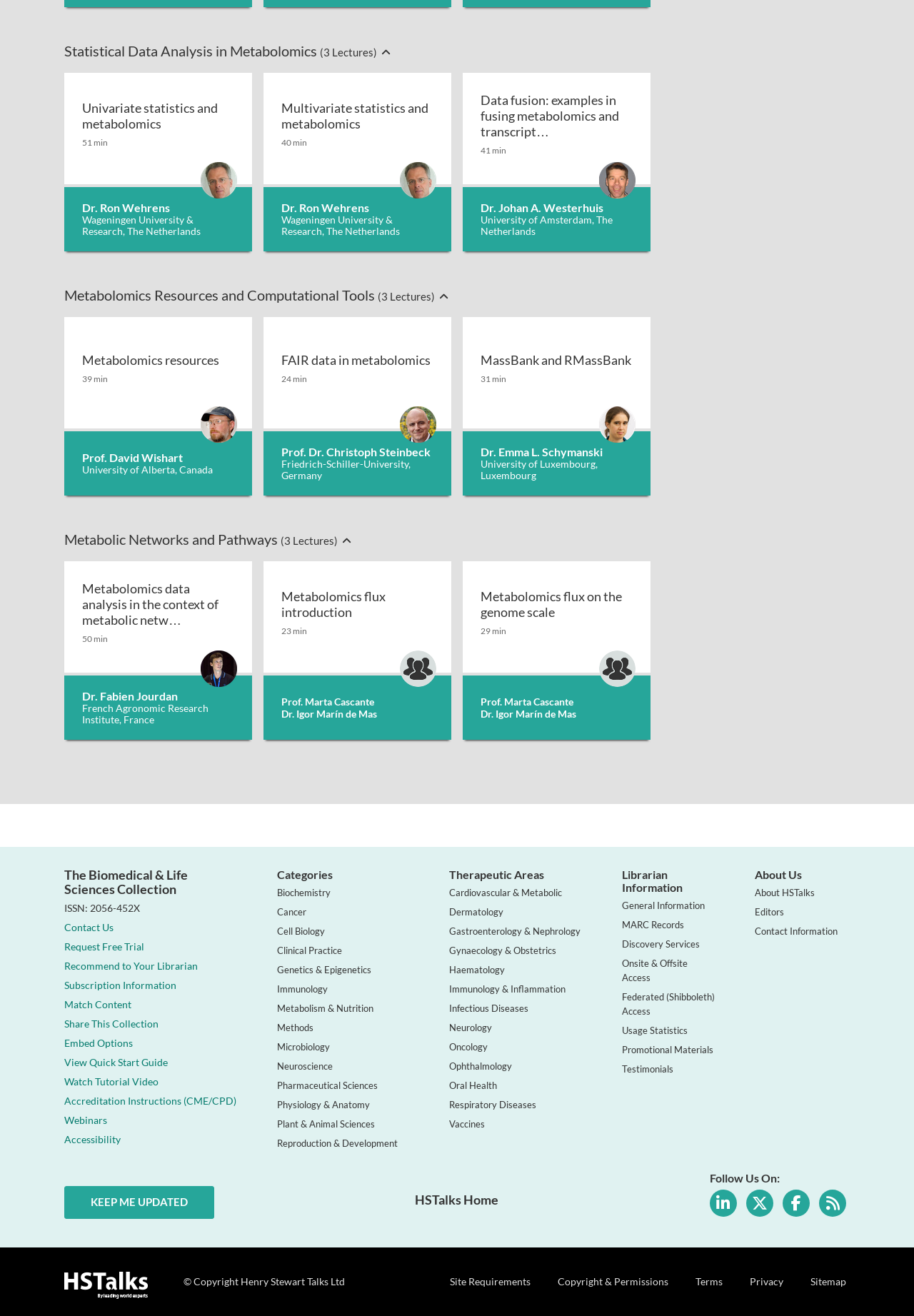Locate the bounding box coordinates of the element I should click to achieve the following instruction: "Learn about 'Cardiovascular & Metabolic' therapeutic area".

[0.492, 0.674, 0.615, 0.683]